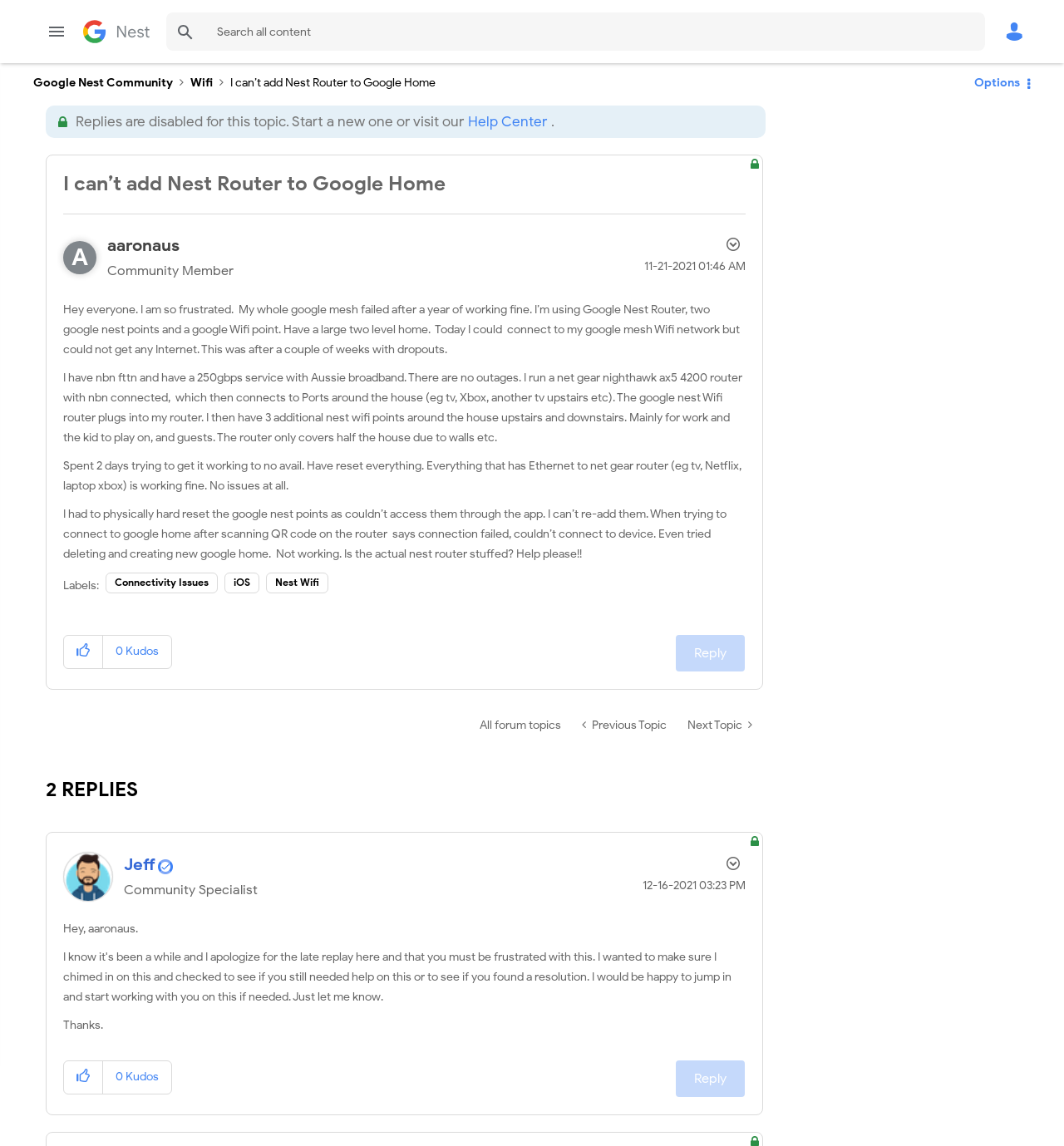Provide a brief response to the question below using a single word or phrase: 
What is the user's issue with their Google Nest Wifi points?

Can't re-add them